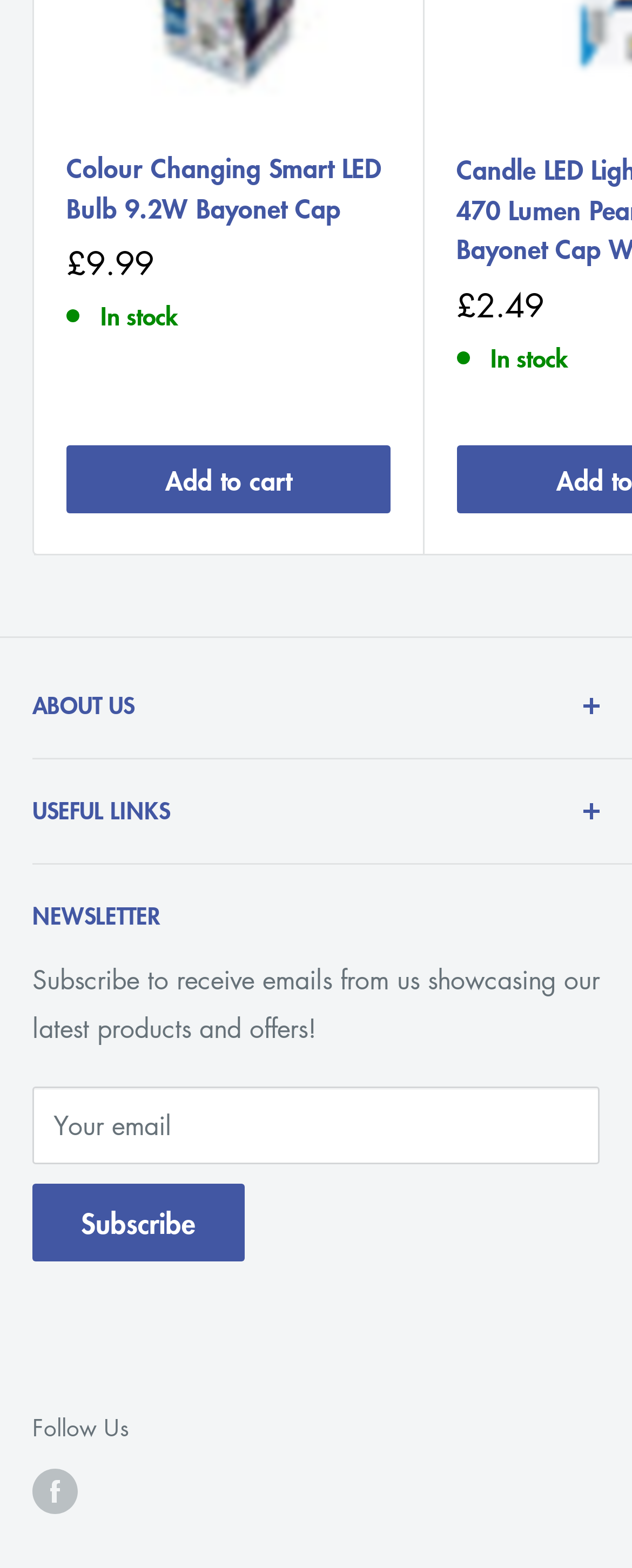Could you find the bounding box coordinates of the clickable area to complete this instruction: "Add product to cart"?

[0.105, 0.284, 0.617, 0.327]